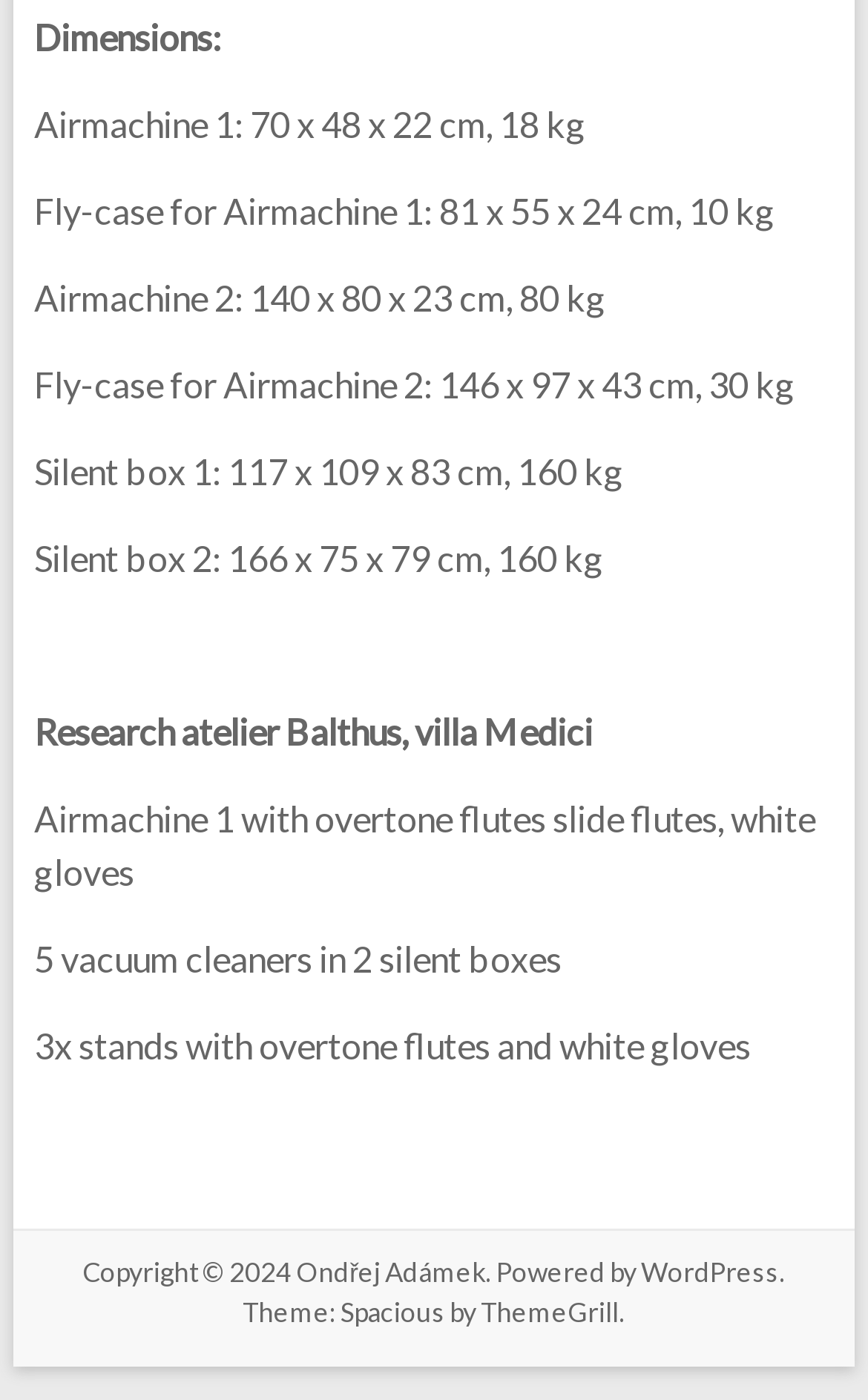Please answer the following question using a single word or phrase: 
How many silent boxes are mentioned?

2